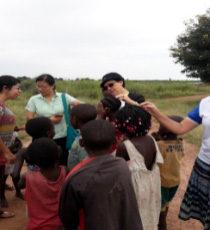Provide your answer to the question using just one word or phrase: What is the likely environment of the scene?

Rural